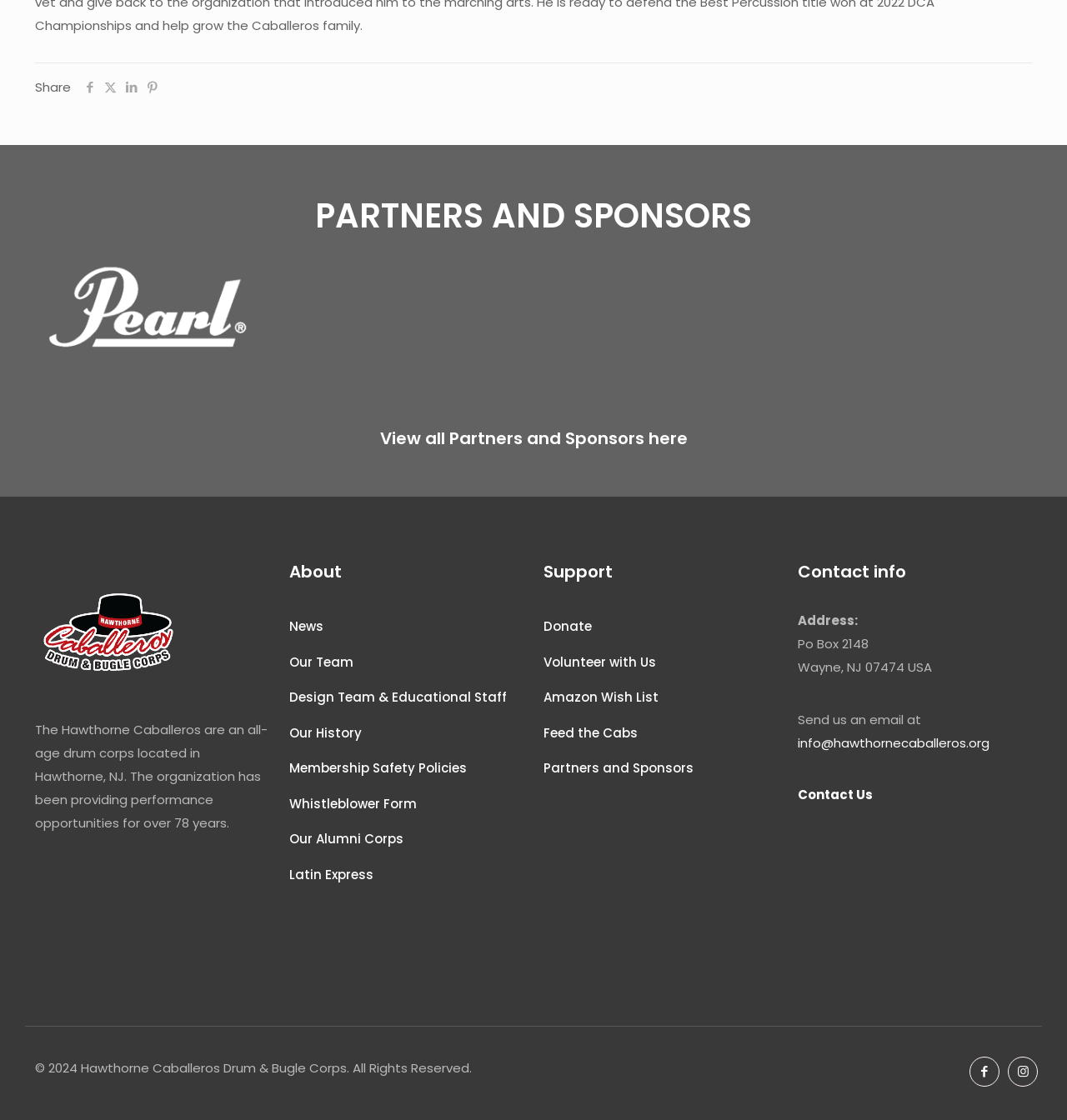What is the email address of the drum corps?
Please answer the question with as much detail and depth as you can.

I found the answer by looking at the contact information section, which lists the email address as 'info@hawthornecaballeros.org'.